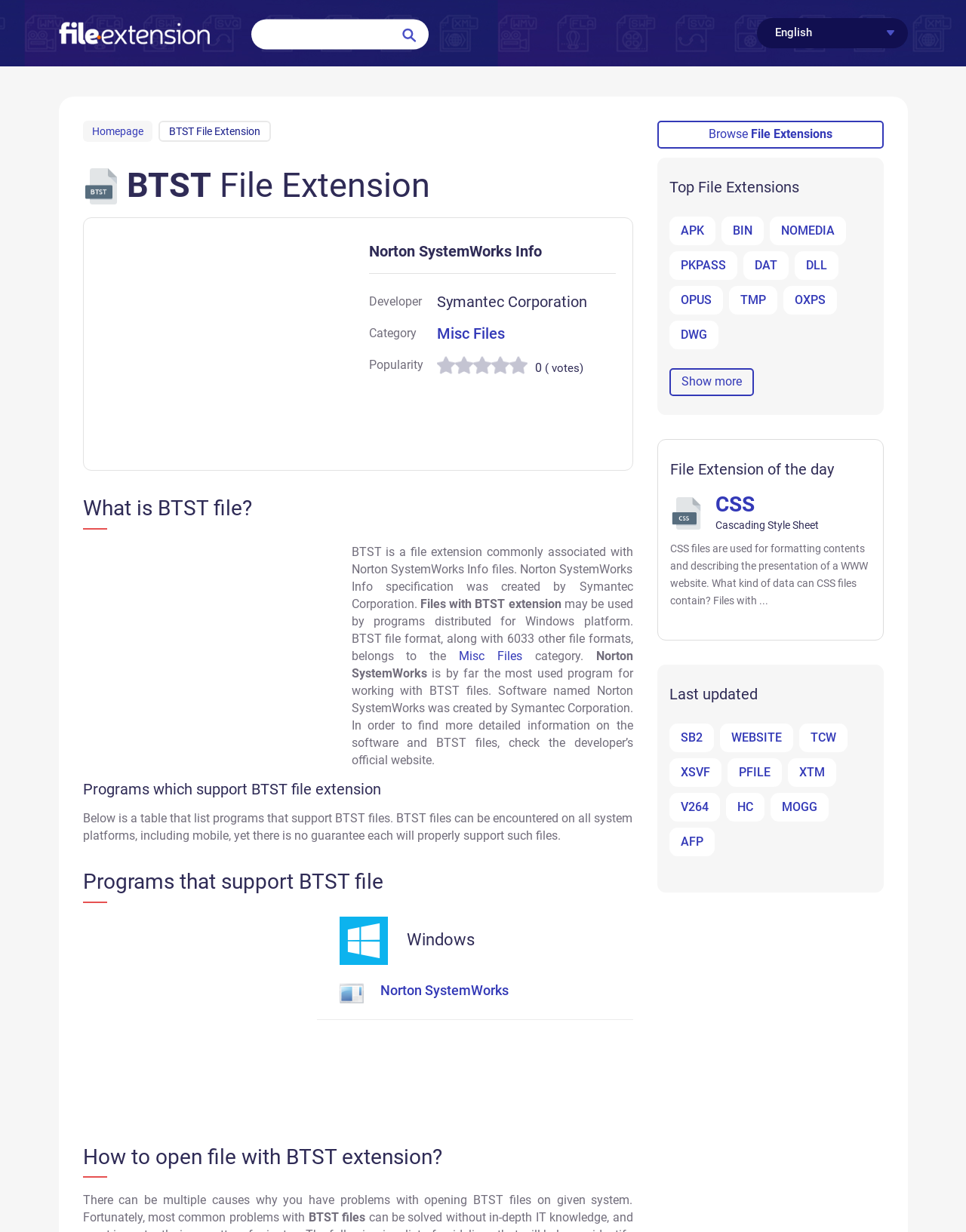Determine the bounding box coordinates of the area to click in order to meet this instruction: "Learn about Norton SystemWorks".

[0.382, 0.195, 0.637, 0.212]